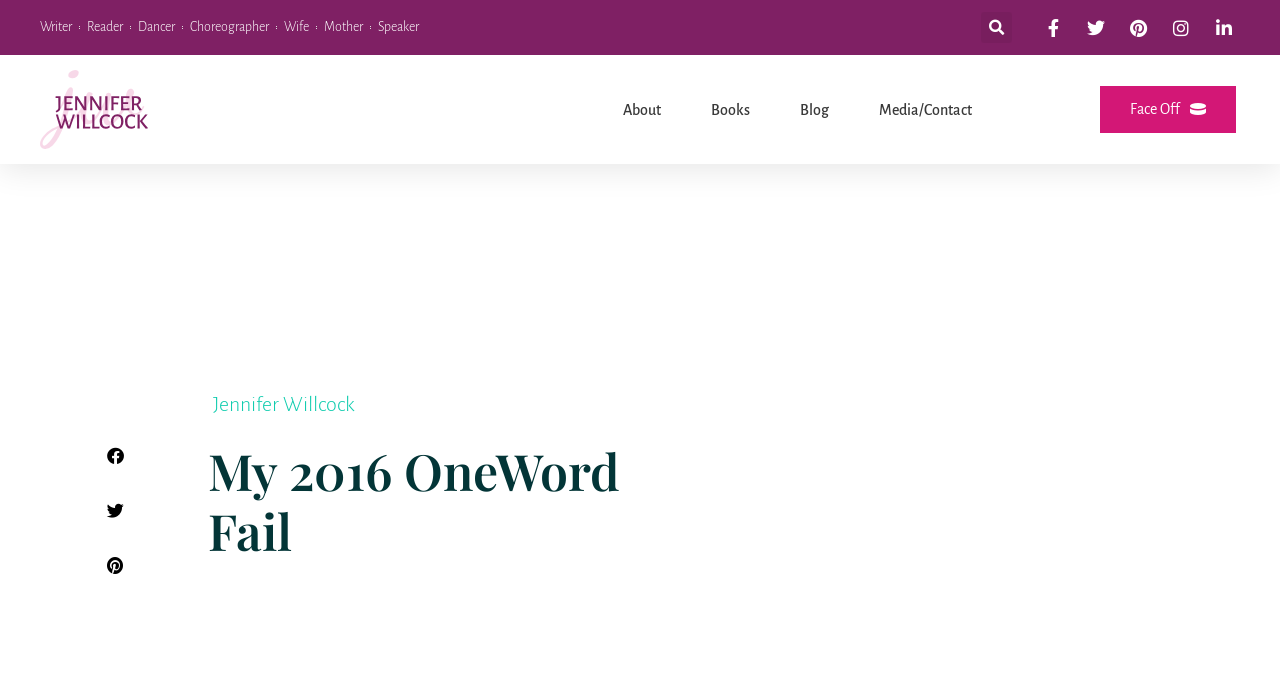Identify the bounding box coordinates of the region that needs to be clicked to carry out this instruction: "Go to About page". Provide these coordinates as four float numbers ranging from 0 to 1, i.e., [left, top, right, bottom].

[0.487, 0.128, 0.516, 0.196]